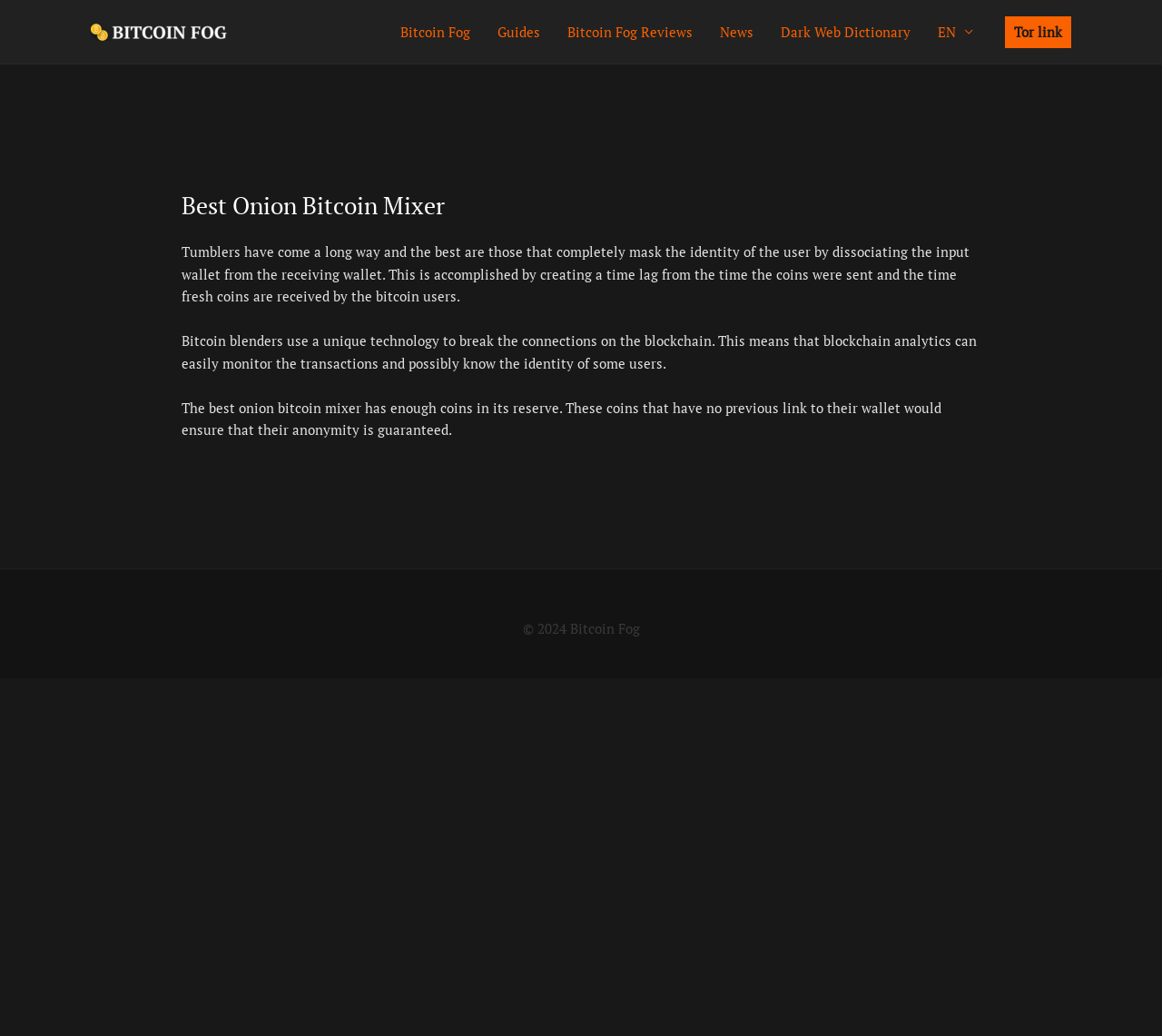What is the main heading displayed on the webpage? Please provide the text.

Best Onion Bitcoin Mixer